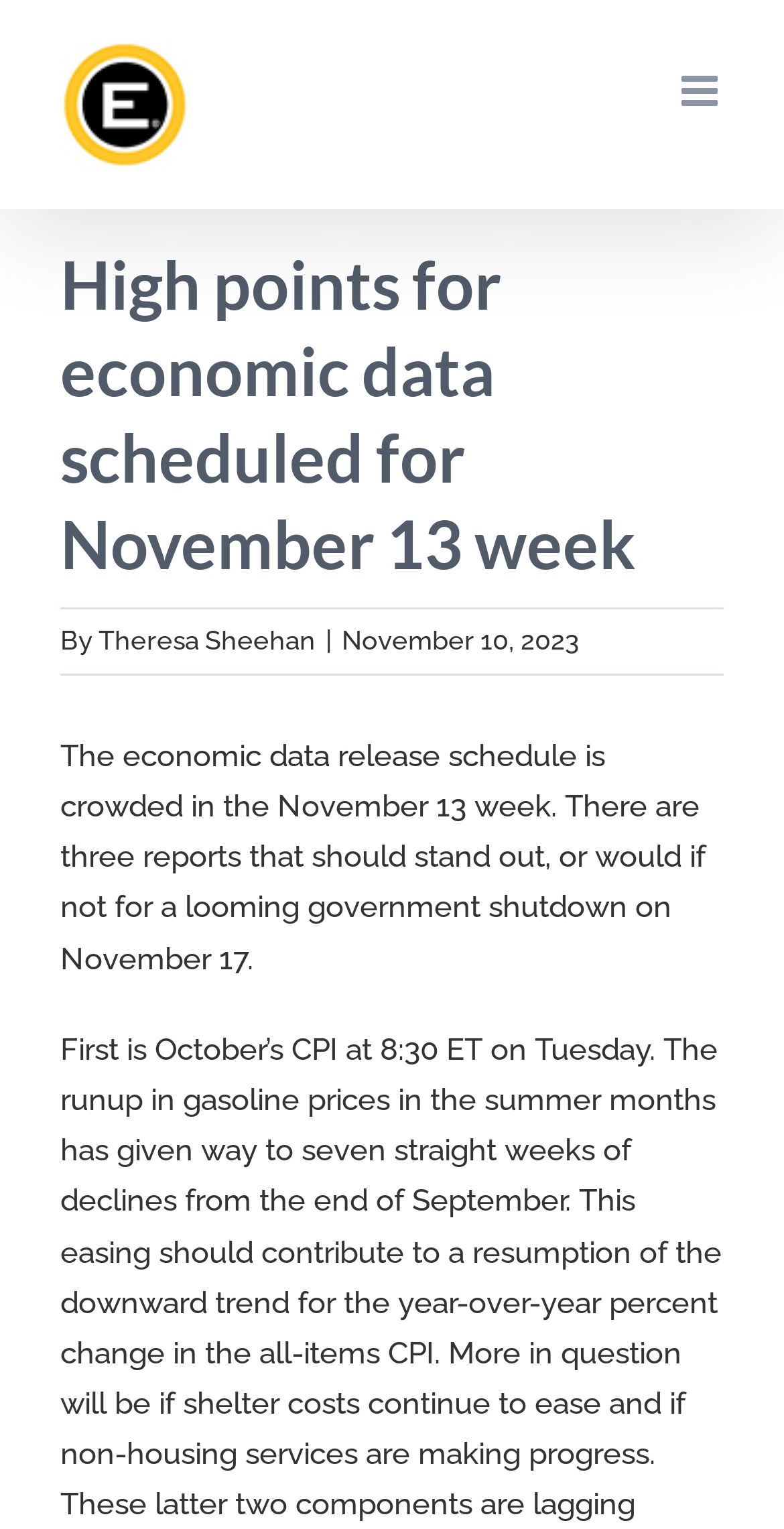Provide an in-depth caption for the elements present on the webpage.

The webpage appears to be an article from Econoday, Inc., with a logo displayed at the top left corner. The logo is accompanied by a link to toggle the mobile menu, positioned at the top right corner. 

Below the logo, there is a heading that reads "High points for economic data scheduled for November 13 week". This heading is followed by the author's name, "Theresa Sheehan", and the publication date, "November 10, 2023", which are separated by a vertical bar. 

The main content of the article is a paragraph that discusses the economic data release schedule for the November 13 week, highlighting three reports that are expected to stand out, but may be overshadowed by a looming government shutdown on November 17.